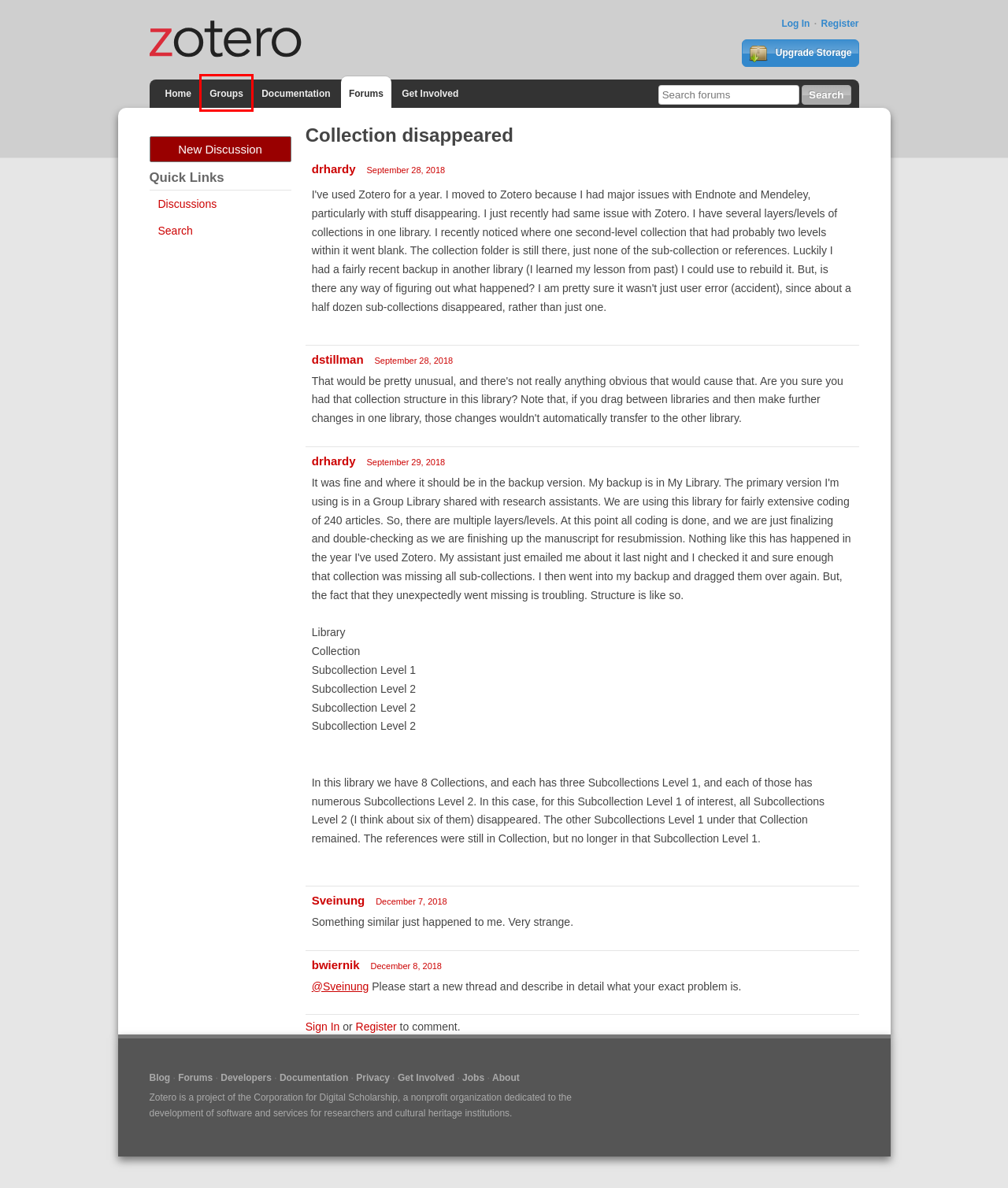Provided is a screenshot of a webpage with a red bounding box around an element. Select the most accurate webpage description for the page that appears after clicking the highlighted element. Here are the candidates:
A. privacy [Zotero Documentation]
B. Zotero | Storage
C. Zotero | Get Involved
D. dev:start [Zotero Documentation]
E. Recent Discussions - Zotero Forums
F. start [Zotero Documentation]
G. Zotero | Your personal research assistant
H. Zotero | Groups

H